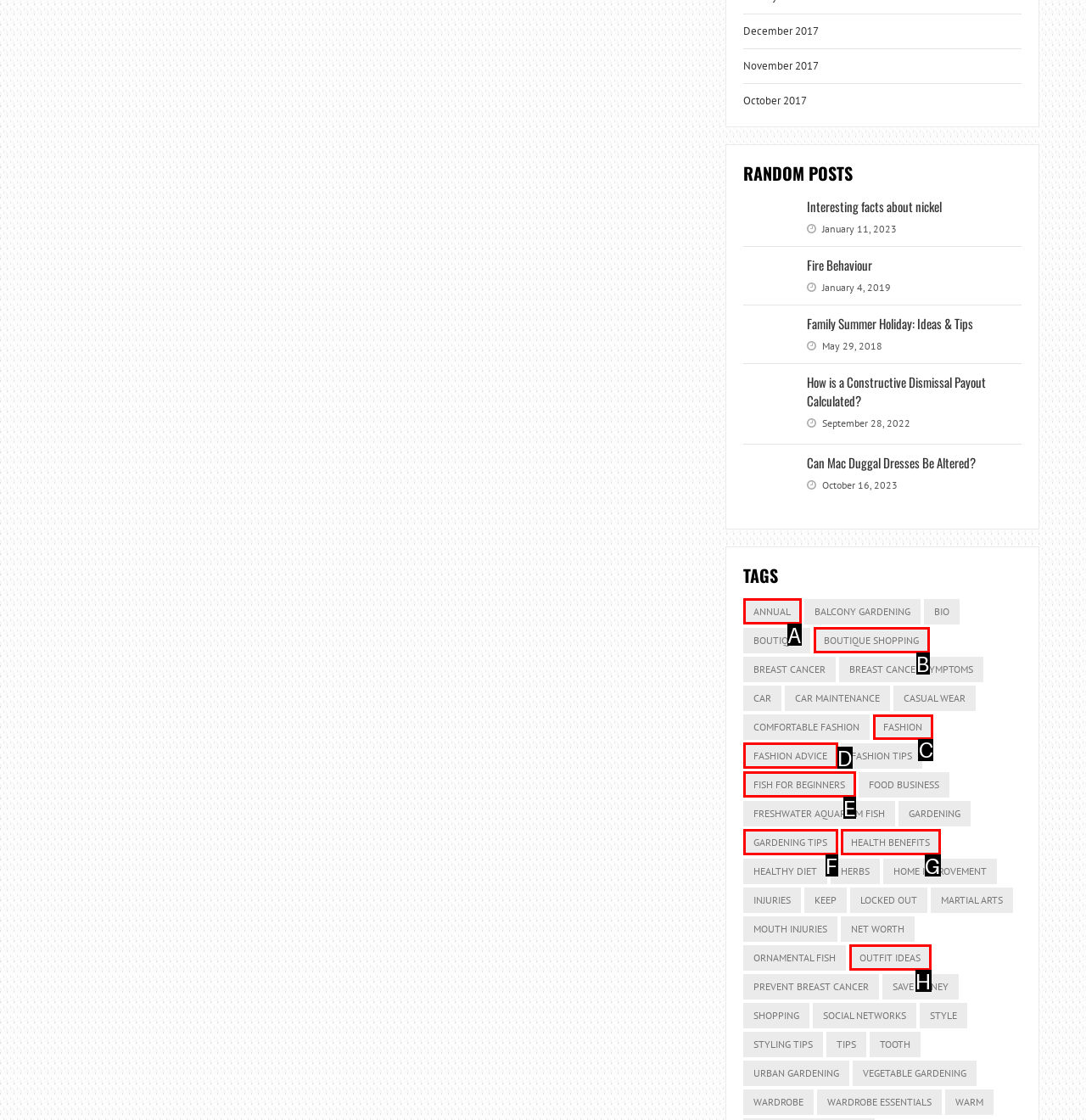Select the appropriate bounding box to fulfill the task: Browse 'fashion' tag Respond with the corresponding letter from the choices provided.

C